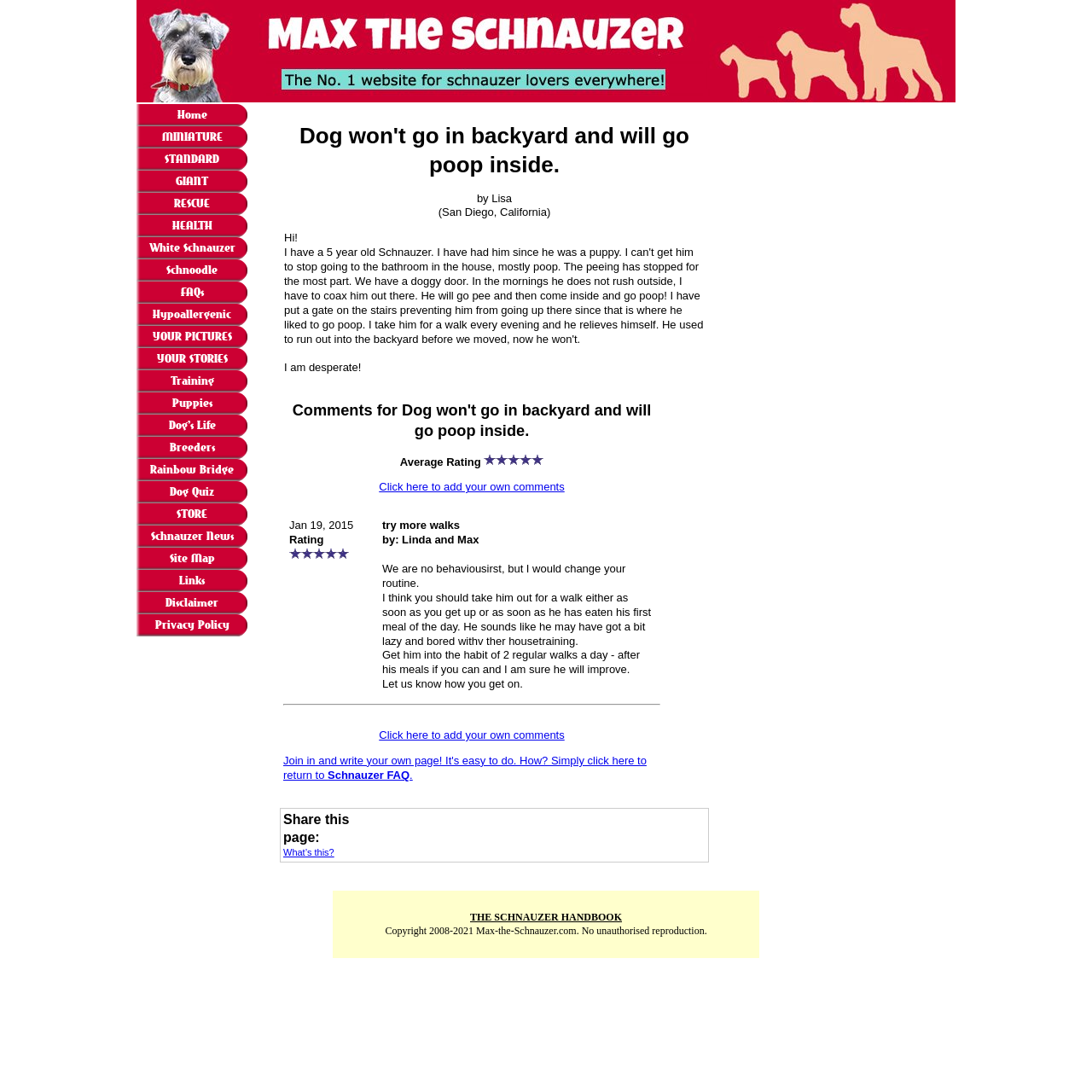Please determine the bounding box coordinates of the section I need to click to accomplish this instruction: "Click to go to Home".

[0.125, 0.095, 0.227, 0.116]